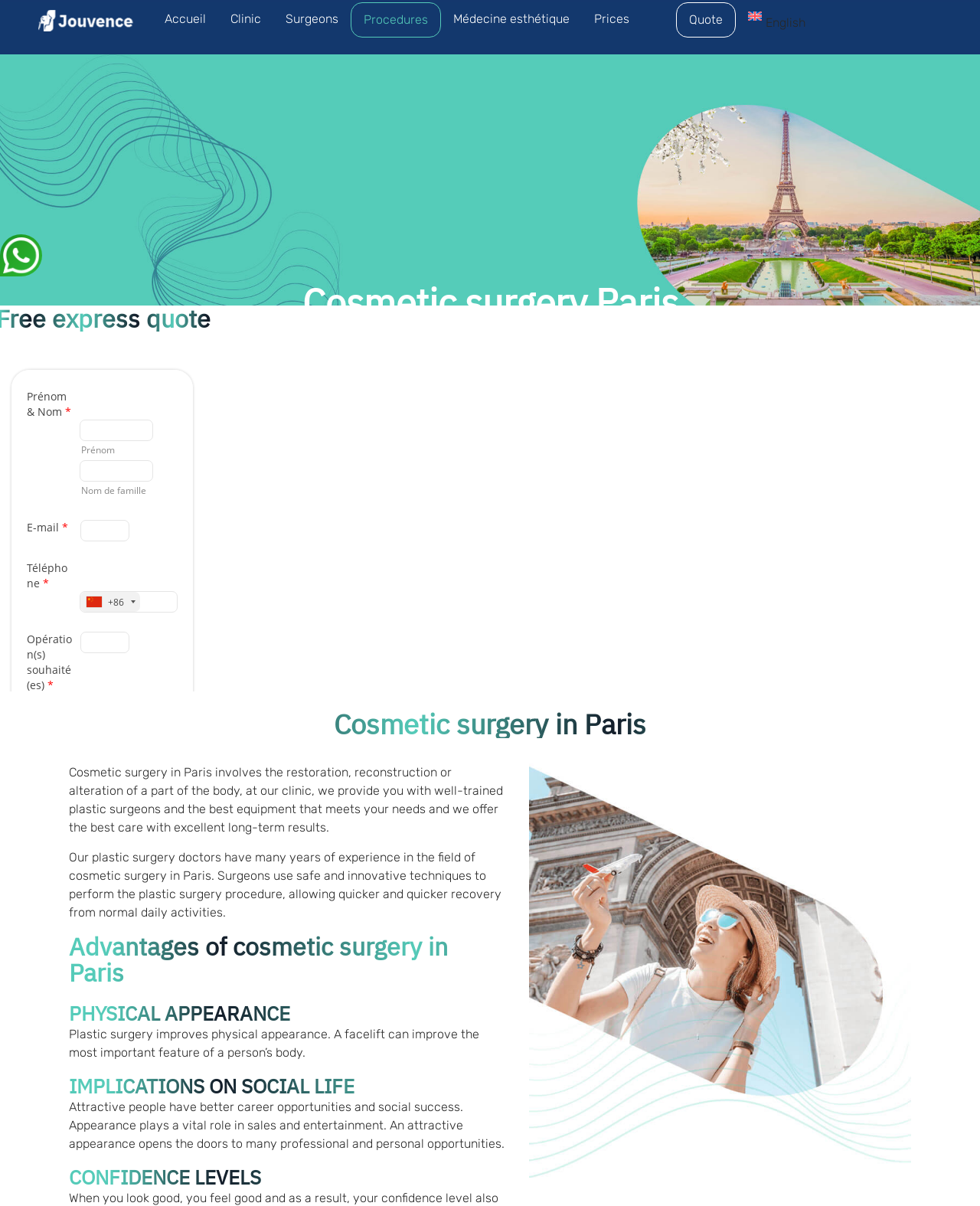Given the element description "Cosmetic surgery Paris", identify the bounding box of the corresponding UI element.

[0.308, 0.23, 0.692, 0.27]